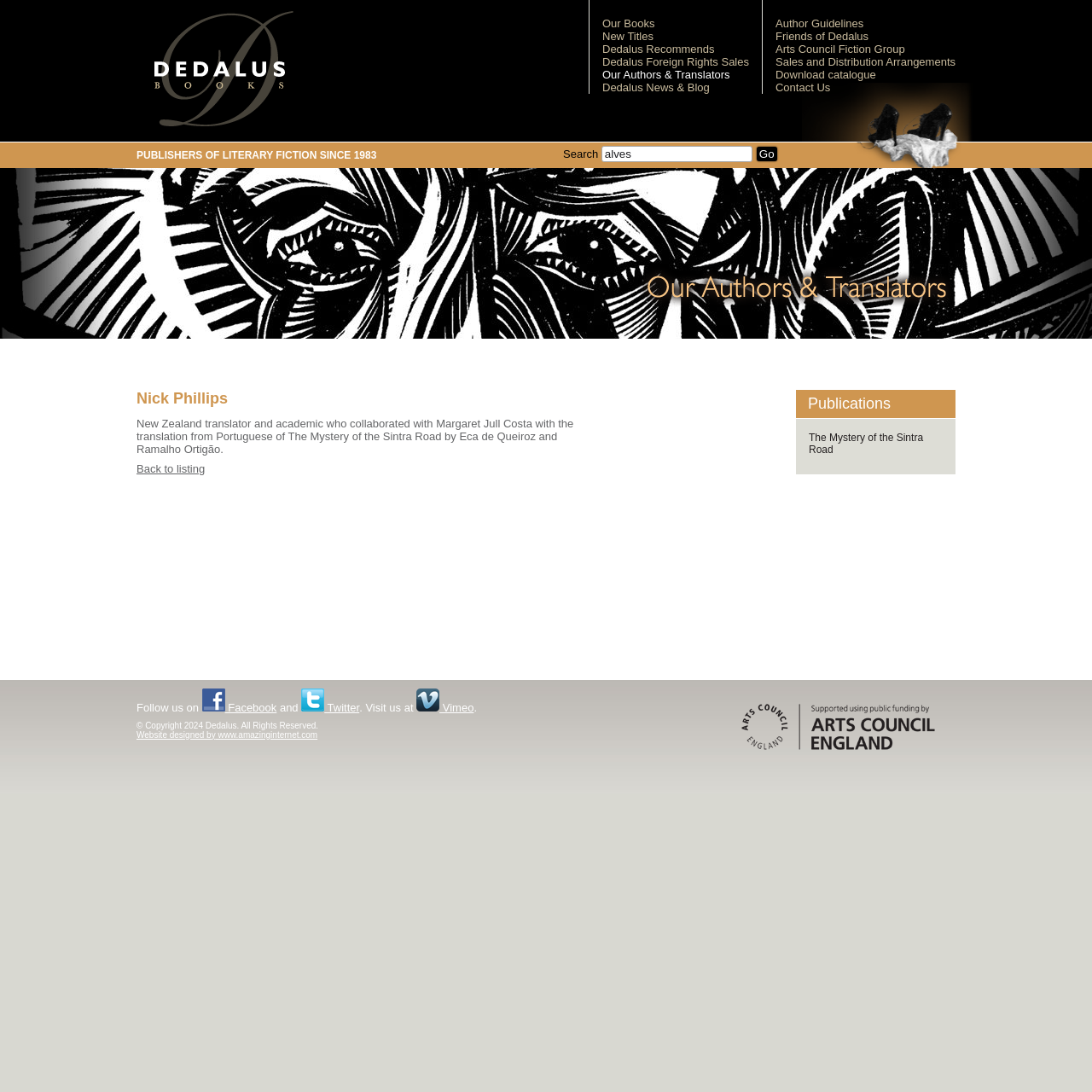Offer a comprehensive description of the webpage’s content and structure.

The webpage is about Dedalus Books, an independent publisher founded in England in 1983. At the top left, there is a logo image of Dedalus Books. Below the logo, there is a heading "PUBLISHERS OF LITERARY FICTION SINCE 1983" in a prominent font.

On the top right, there are several links, including "Our Books", "New Titles", "Dedalus Recommends", and more, which are aligned horizontally. Below these links, there is a search bar with a "Go" button.

The main content of the page is about Nick Phillips, a New Zealand translator and academic. There is a heading "Nick Phillips" followed by a paragraph describing his work, including a collaboration with Margaret Jull Costa on translating a book from Portuguese.

On the right side of the page, there is a section titled "Publications" with a link to "The Mystery of the Sintra Road", a book translated by Nick Phillips. Above this section, there is a link "Back to listing".

At the bottom of the page, there are social media links, including Facebook, Twitter, and Vimeo, accompanied by their respective logos. There is also a copyright notice and a link to the website designer.

There are two images on the page: one is an image of shoes, and the other is an image of Arts Council England.